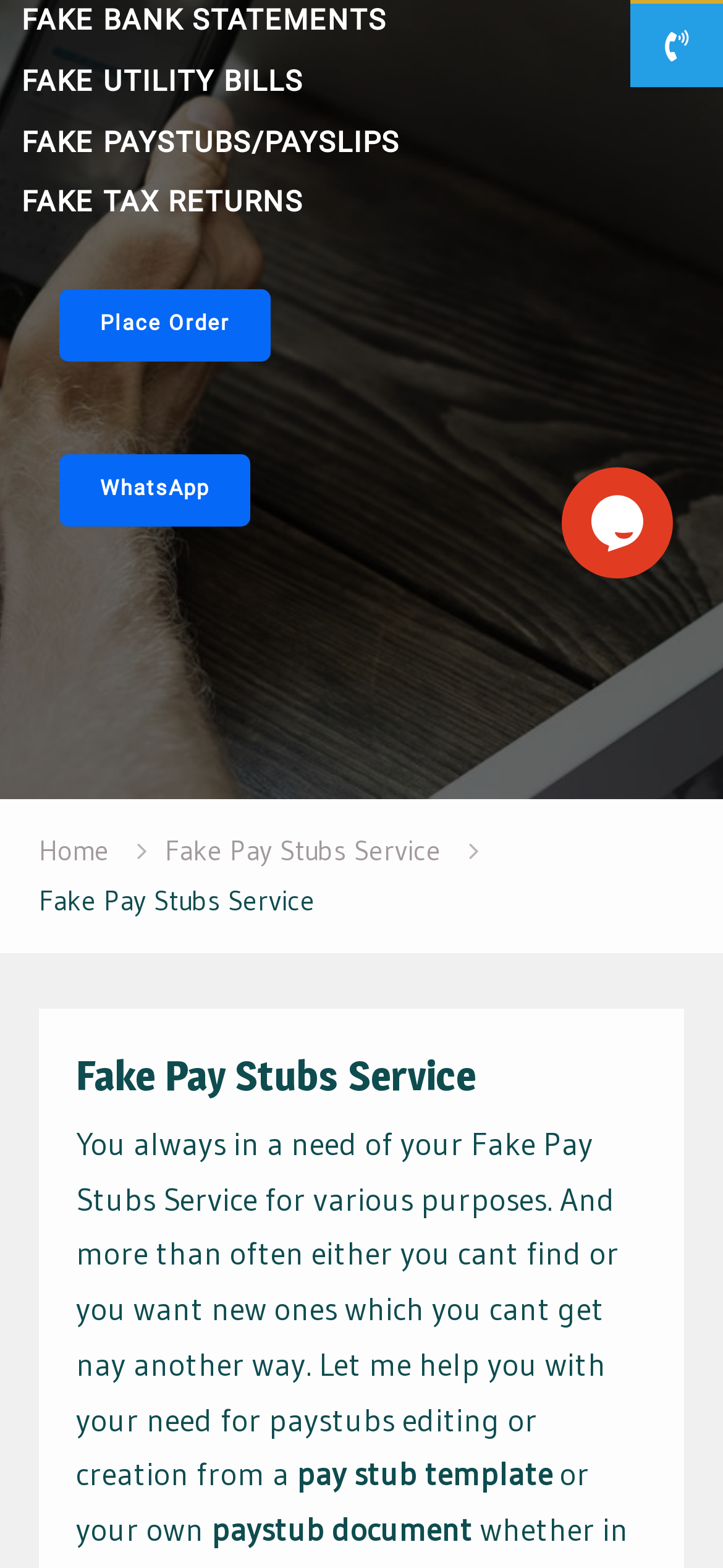Using the webpage screenshot, find the UI element described by Fake Pay Stubs Service. Provide the bounding box coordinates in the format (top-left x, top-left y, bottom-right x, bottom-right y), ensuring all values are floating point numbers between 0 and 1.

[0.228, 0.531, 0.61, 0.554]